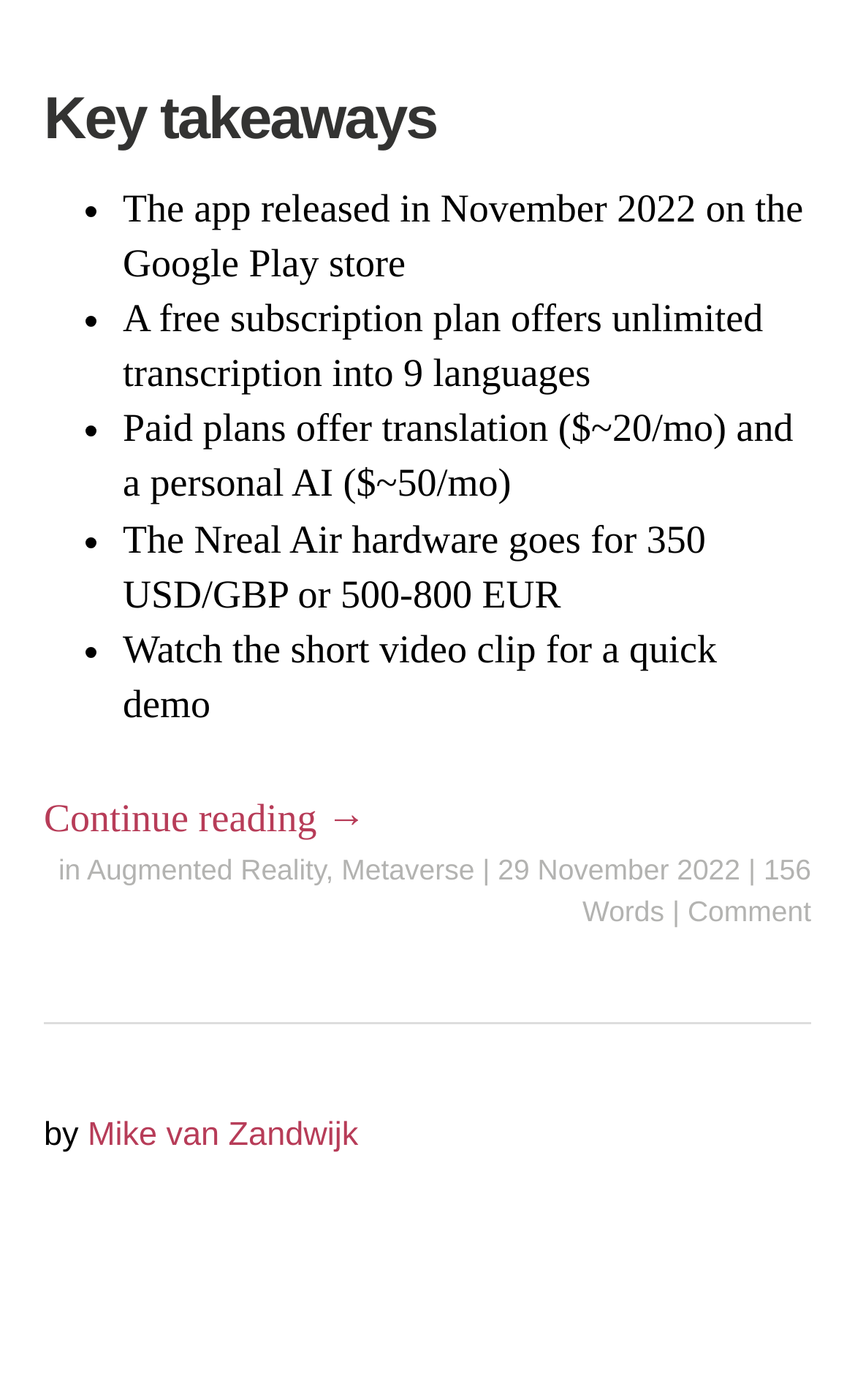Determine the bounding box coordinates in the format (top-left x, top-left y, bottom-right x, bottom-right y). Ensure all values are floating point numbers between 0 and 1. Identify the bounding box of the UI element described by: Best This For That

None